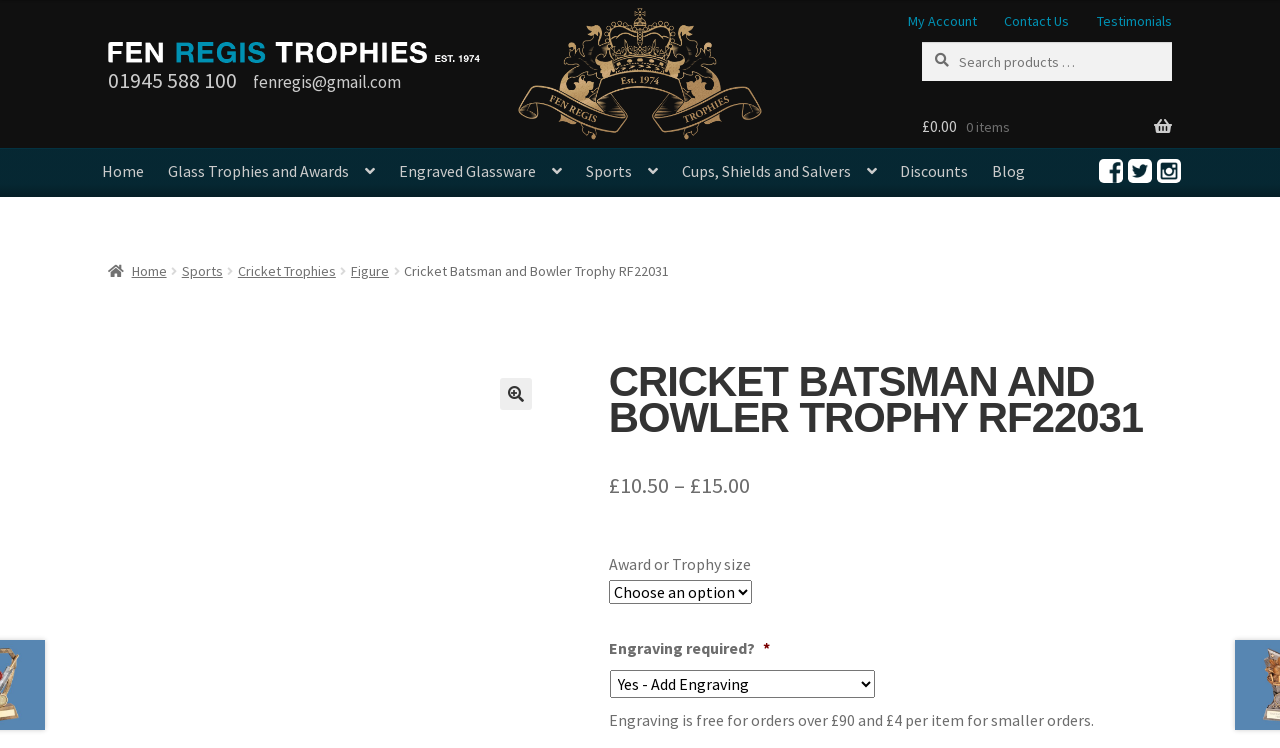Predict the bounding box coordinates of the area that should be clicked to accomplish the following instruction: "View Cricket Trophies". The bounding box coordinates should consist of four float numbers between 0 and 1, i.e., [left, top, right, bottom].

[0.186, 0.35, 0.262, 0.374]